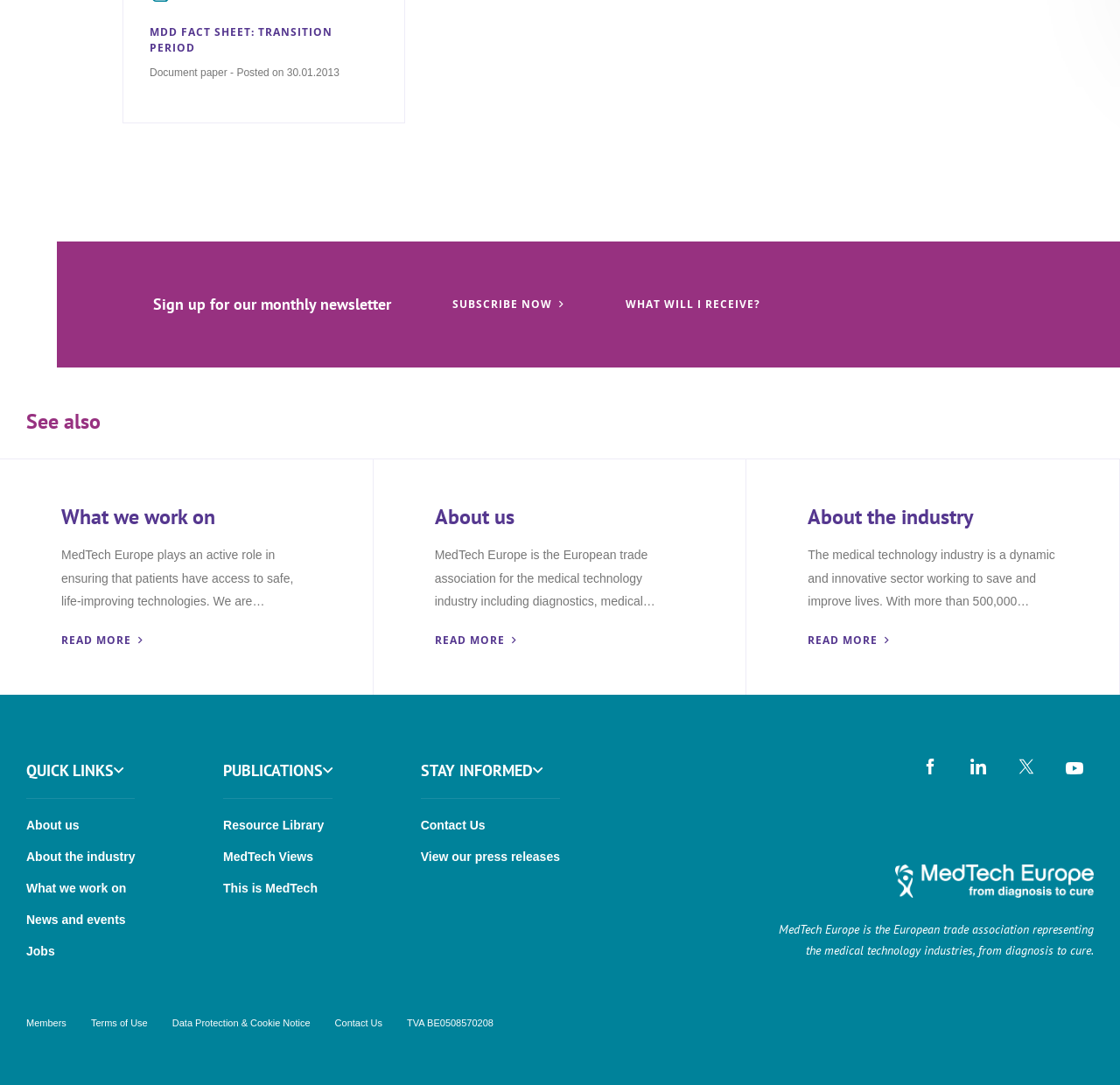Highlight the bounding box coordinates of the element that should be clicked to carry out the following instruction: "Leave a reply to the article". The coordinates must be given as four float numbers ranging from 0 to 1, i.e., [left, top, right, bottom].

None